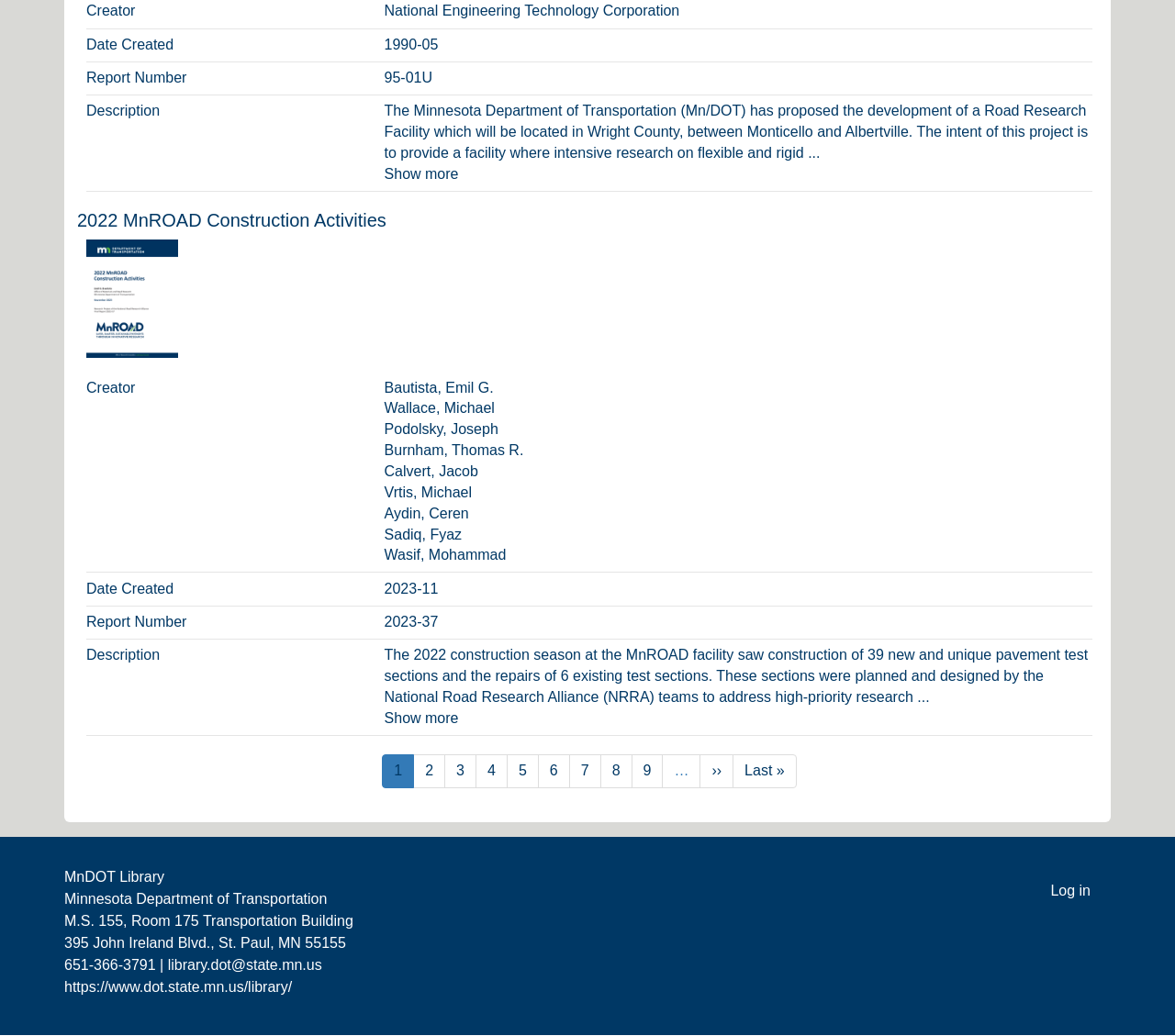What is the report number of the first article?
Use the image to give a comprehensive and detailed response to the question.

I looked at the first article section and found the text 'Report Number' followed by '95-01U', which is the report number of the first article.